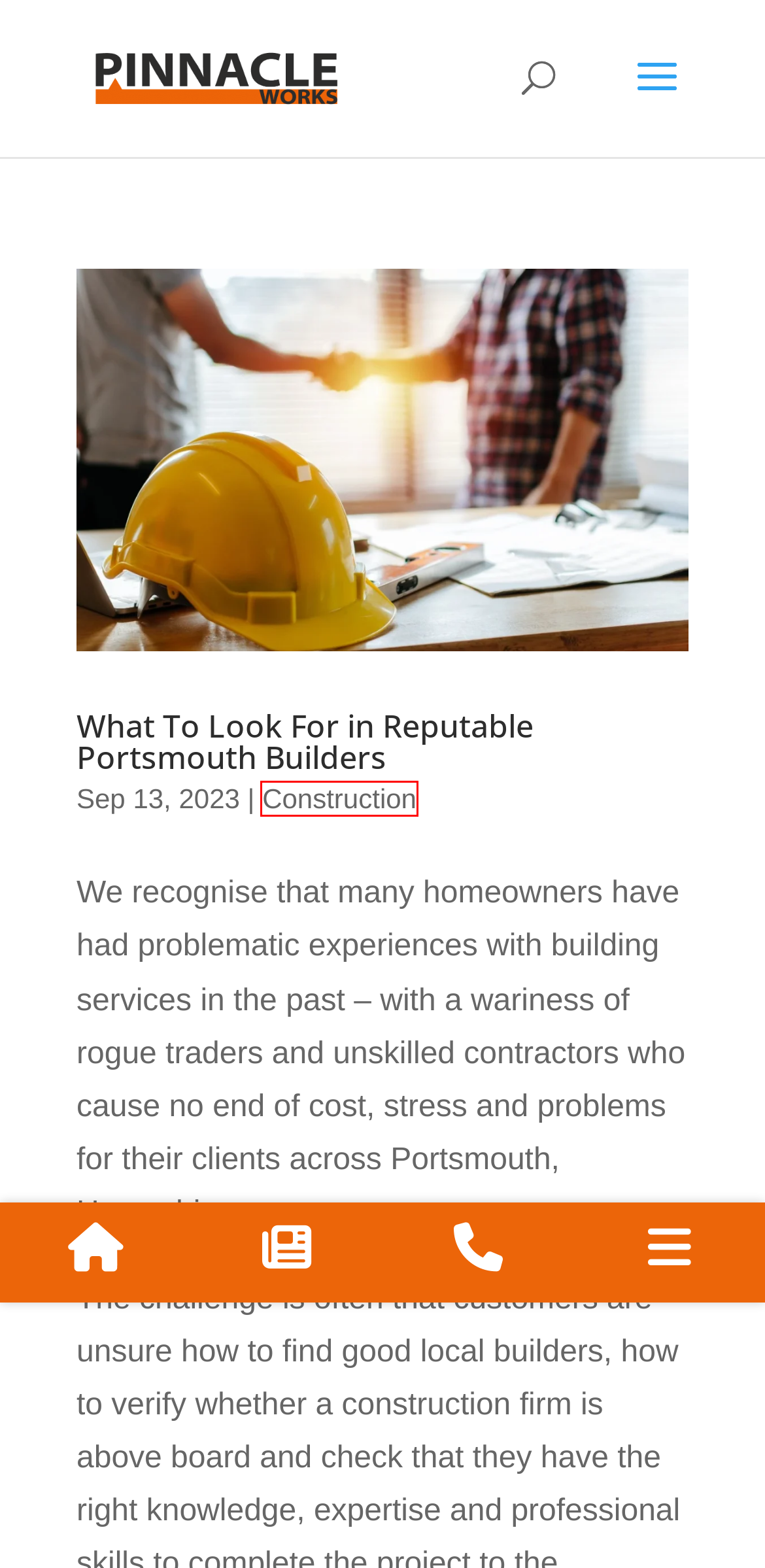Consider the screenshot of a webpage with a red bounding box and select the webpage description that best describes the new page that appears after clicking the element inside the red box. Here are the candidates:
A. Property Transformation Archives - Pinnacle Works Sussex
B. Bespoke Joinery Archives - Pinnacle Works Sussex
C. Construction Archives - Pinnacle Works Sussex
D. Smart Home, Smart Choice - Pinnacle Works Sussex
E. Construction & Builders in Chichester, West Sussex | Pinnacle Works
F. What To Look For in Reputable Portsmouth Builders - Pinnacle Works Sussex
G. What to Look for in a Reputable Construction Company
H. Rooflanterns Archives - Pinnacle Works Sussex

C